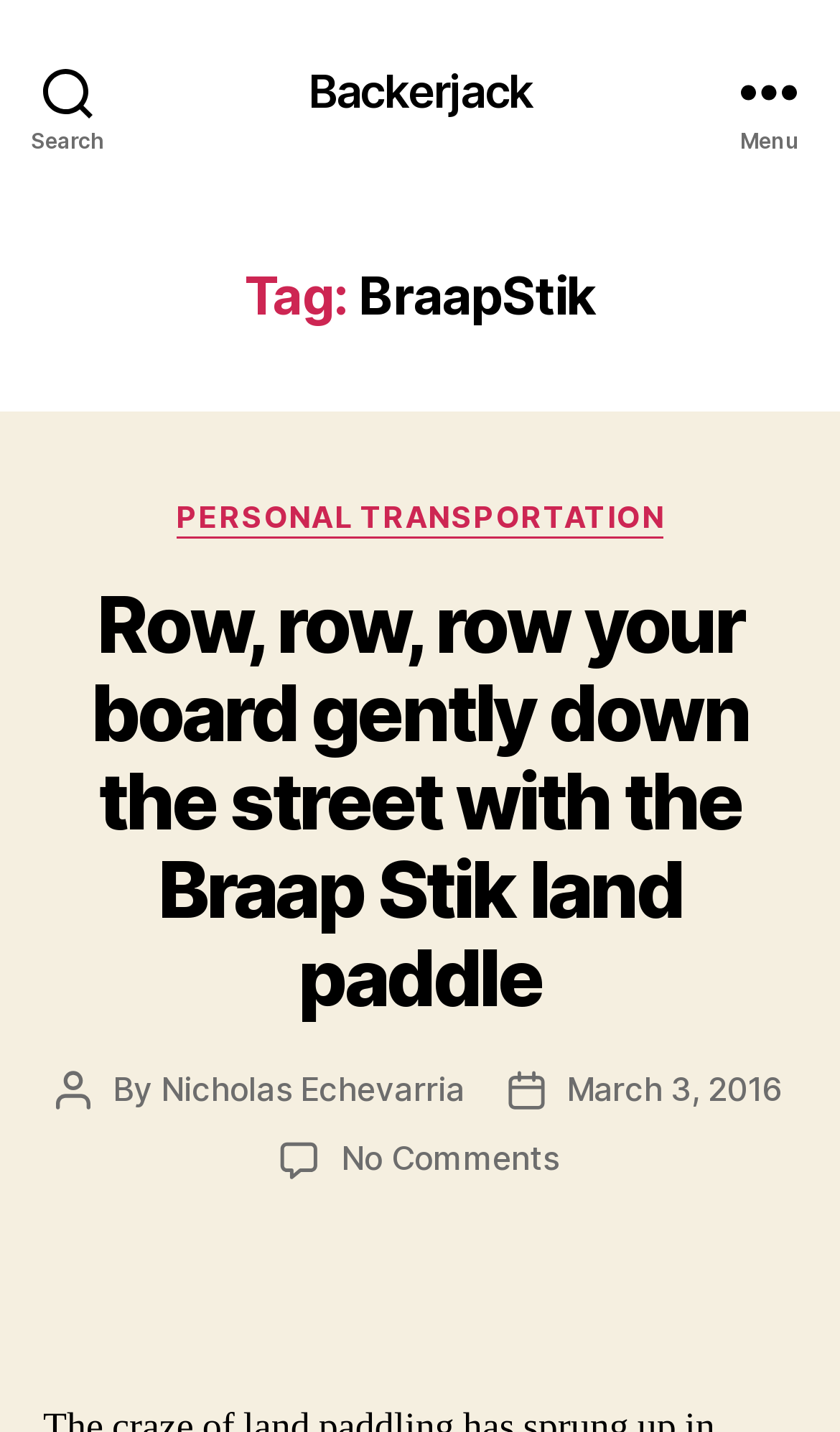Use a single word or phrase to answer this question: 
What is the category of the post?

PERSONAL TRANSPORTATION